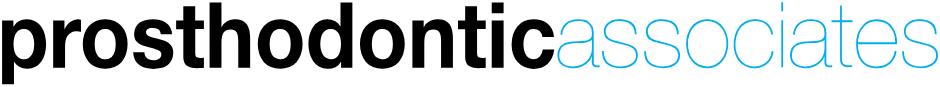What is the collaborative aspect of the dental team highlighted by?
Look at the image and respond to the question as thoroughly as possible.

The caption explains that the word 'associates' is rendered in a lighter, blue font, which complements the bold type and highlights the collaborative nature of the dental team.